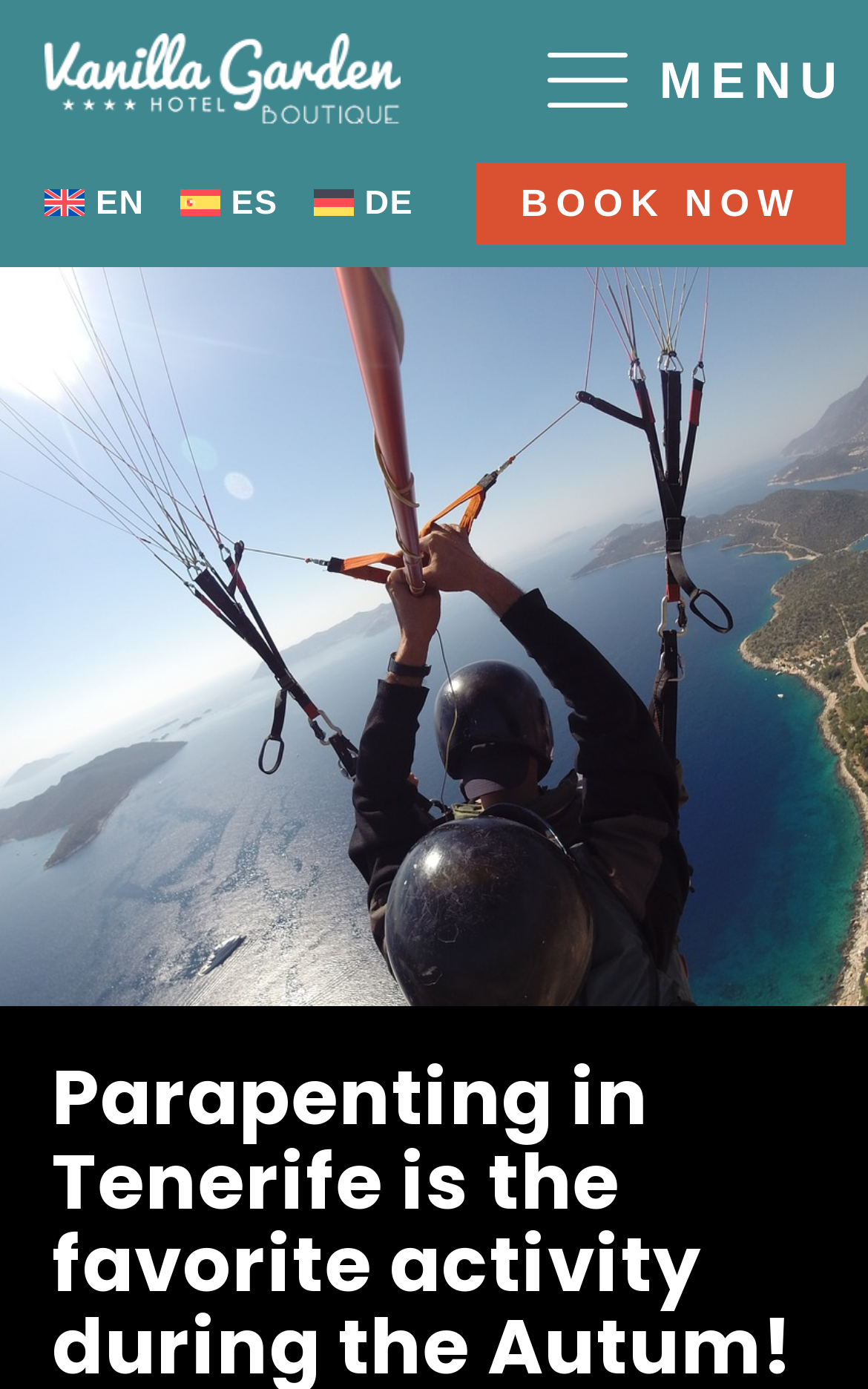Identify and provide the bounding box coordinates of the UI element described: "EN". The coordinates should be formatted as [left, top, right, bottom], with each number being a float between 0 and 1.

[0.031, 0.131, 0.187, 0.162]